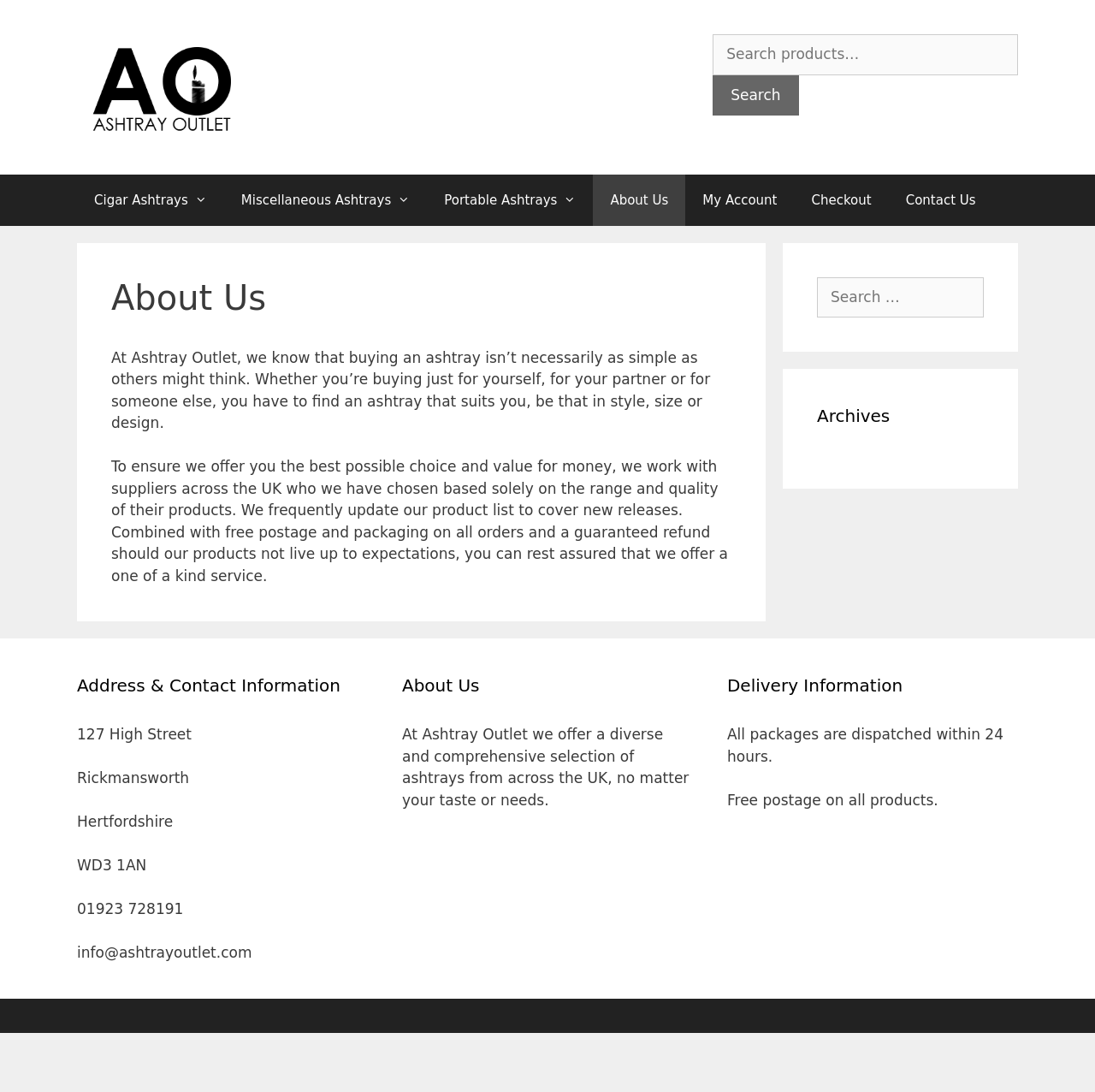What is the address of Ashtray Outlet?
Provide a comprehensive and detailed answer to the question.

The address of Ashtray Outlet can be found in the 'Address & Contact Information' section, which lists the address as 127 High Street, Rickmansworth, Hertfordshire, WD3 1AN.